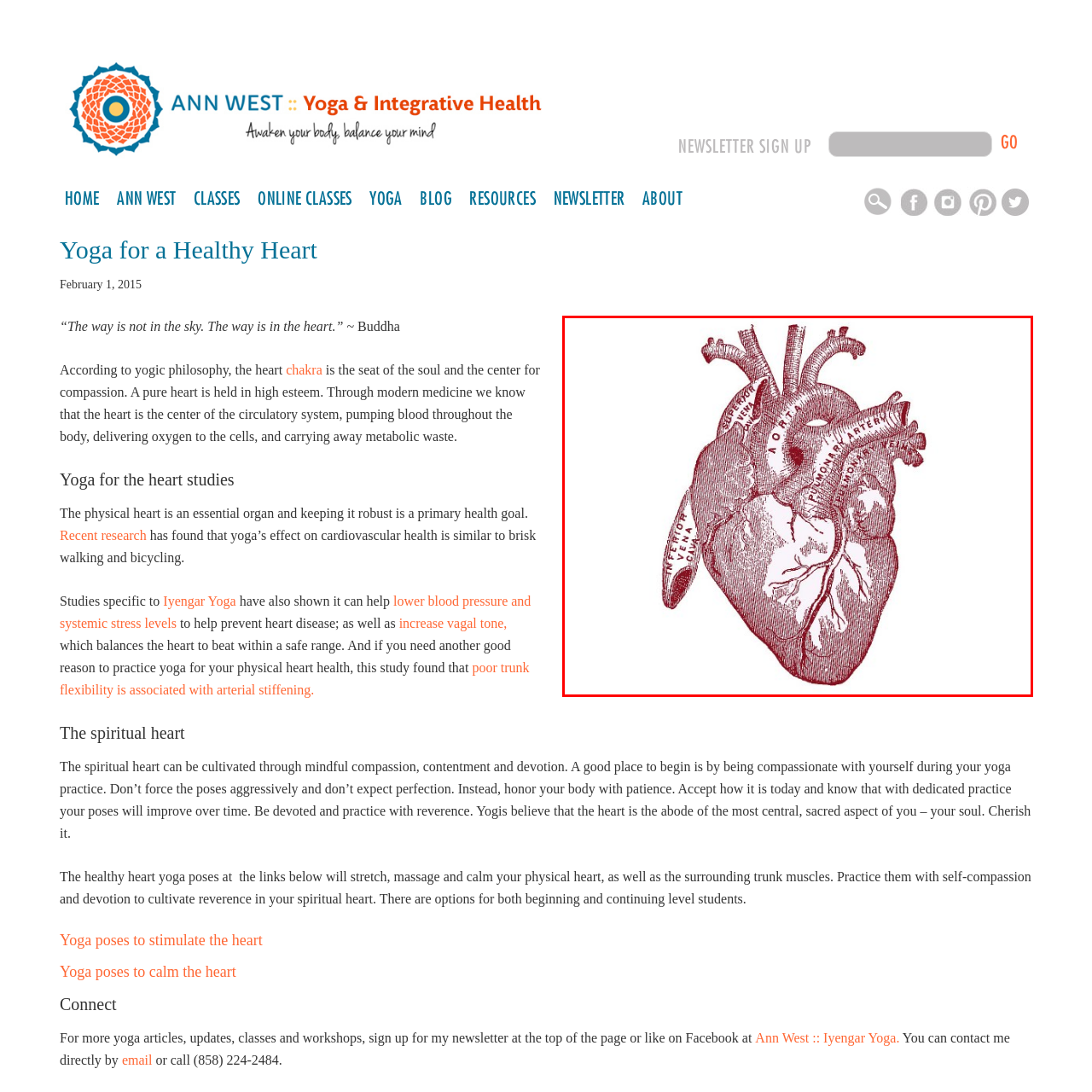Focus on the image confined within the red boundary and provide a single word or phrase in response to the question:
What is the connection between yoga and heart wellness?

Promotes overall well-being